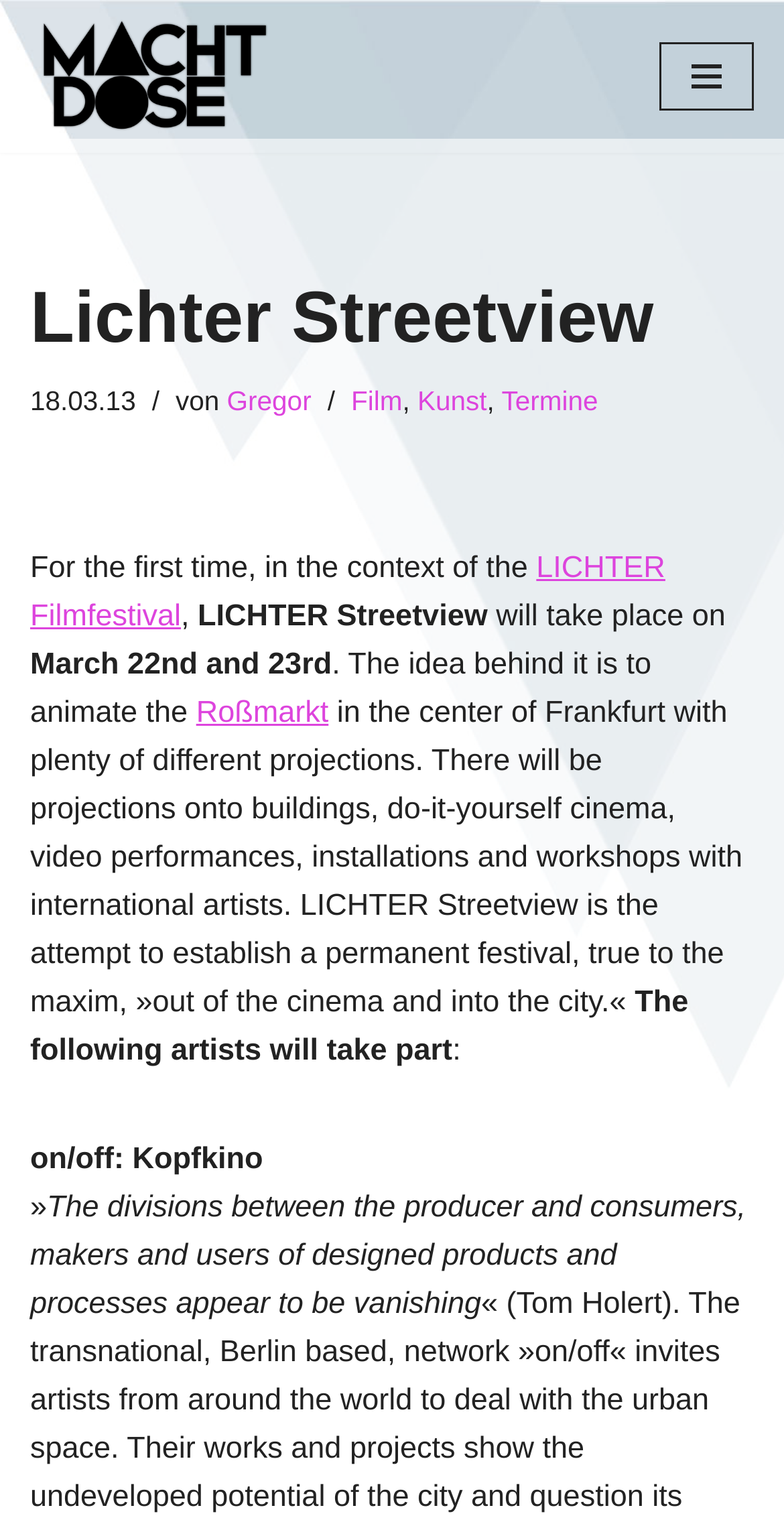Could you highlight the region that needs to be clicked to execute the instruction: "Open the 'Navigations-Menü' button"?

[0.841, 0.028, 0.962, 0.073]